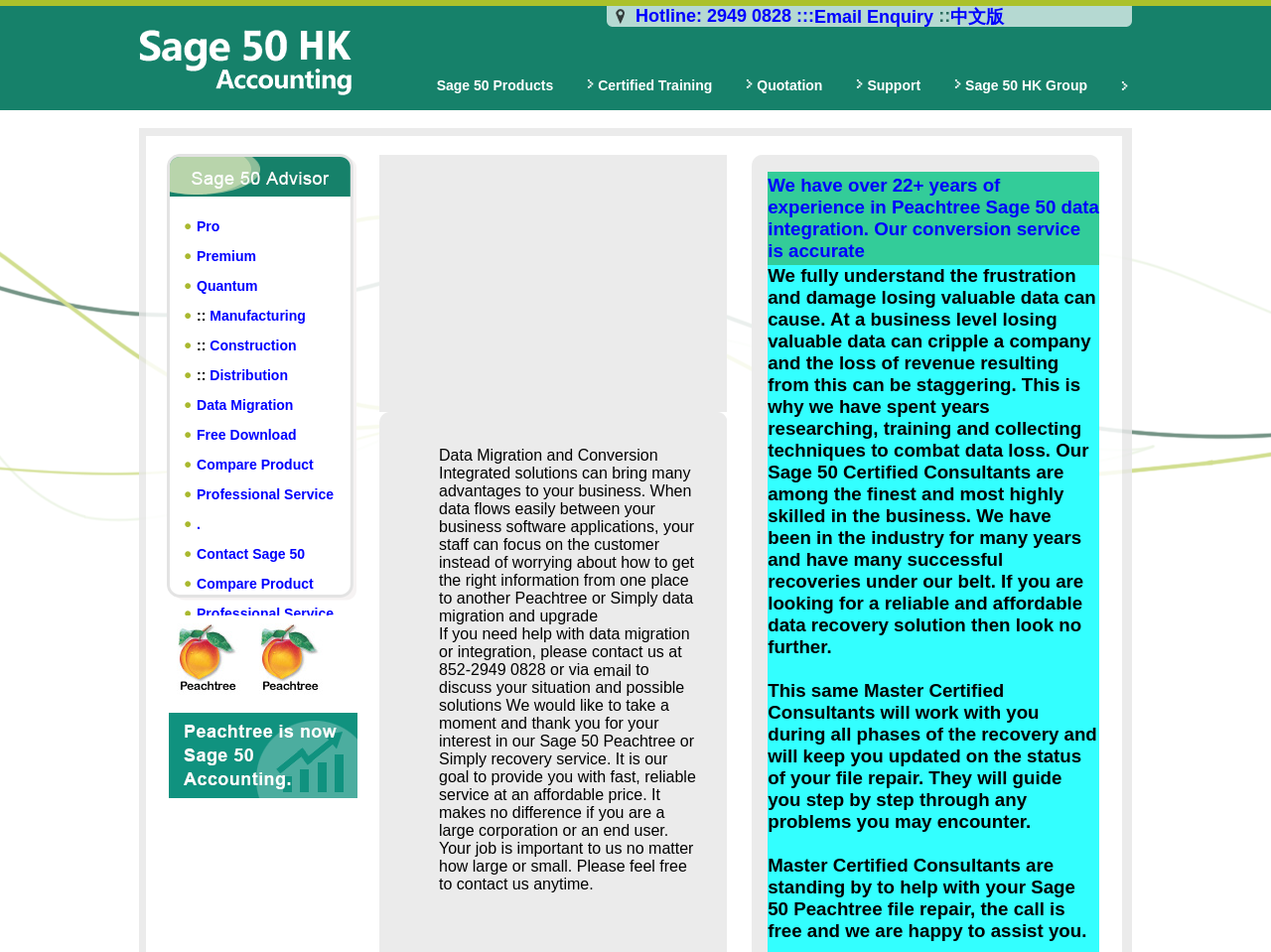Using the provided description white tie, find the bounding box coordinates for the UI element. Provide the coordinates in (top-left x, top-left y, bottom-right x, bottom-right y) format, ensuring all values are between 0 and 1.

None